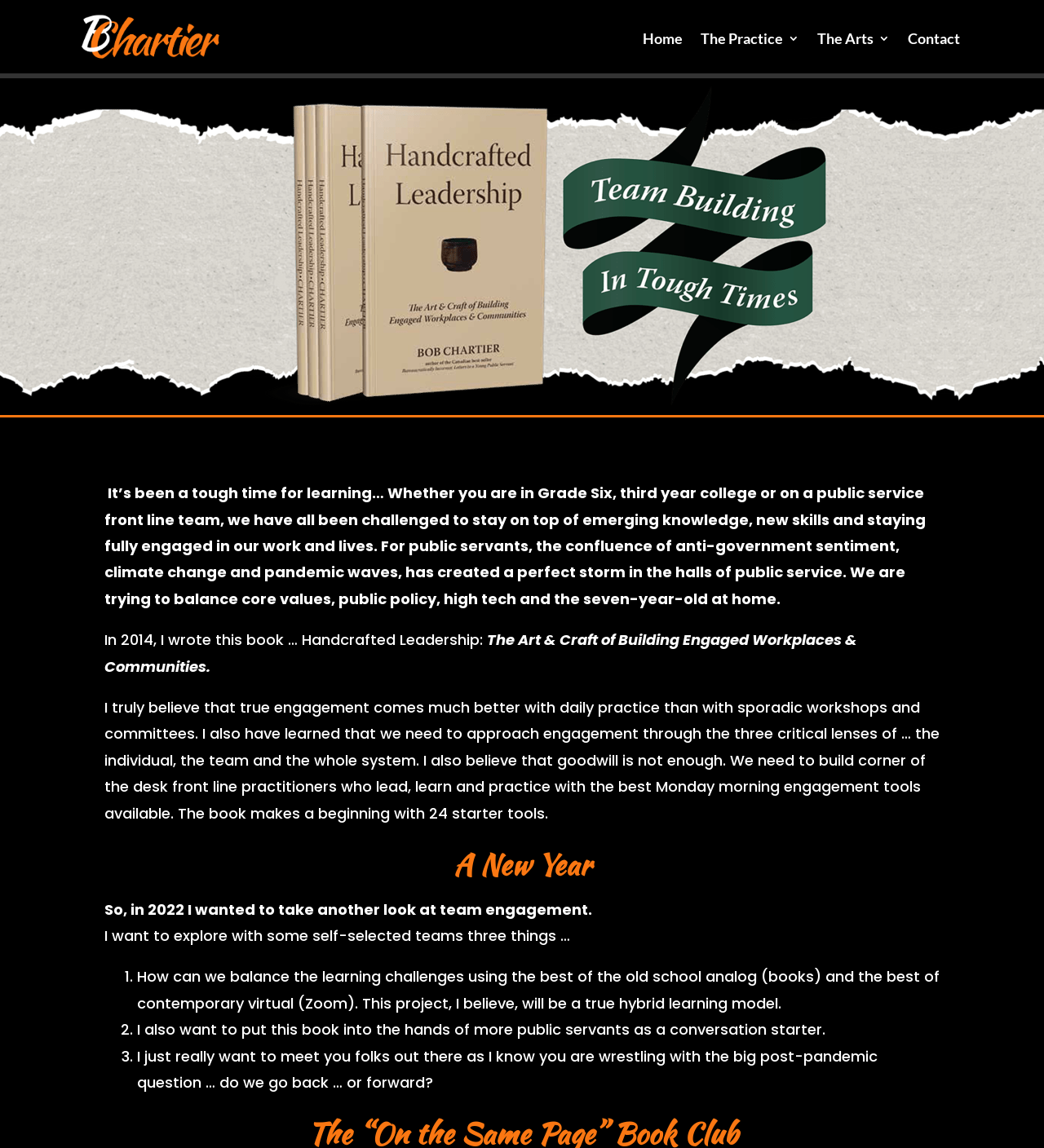Give the bounding box coordinates for the element described as: "The Practice".

[0.671, 0.025, 0.765, 0.048]